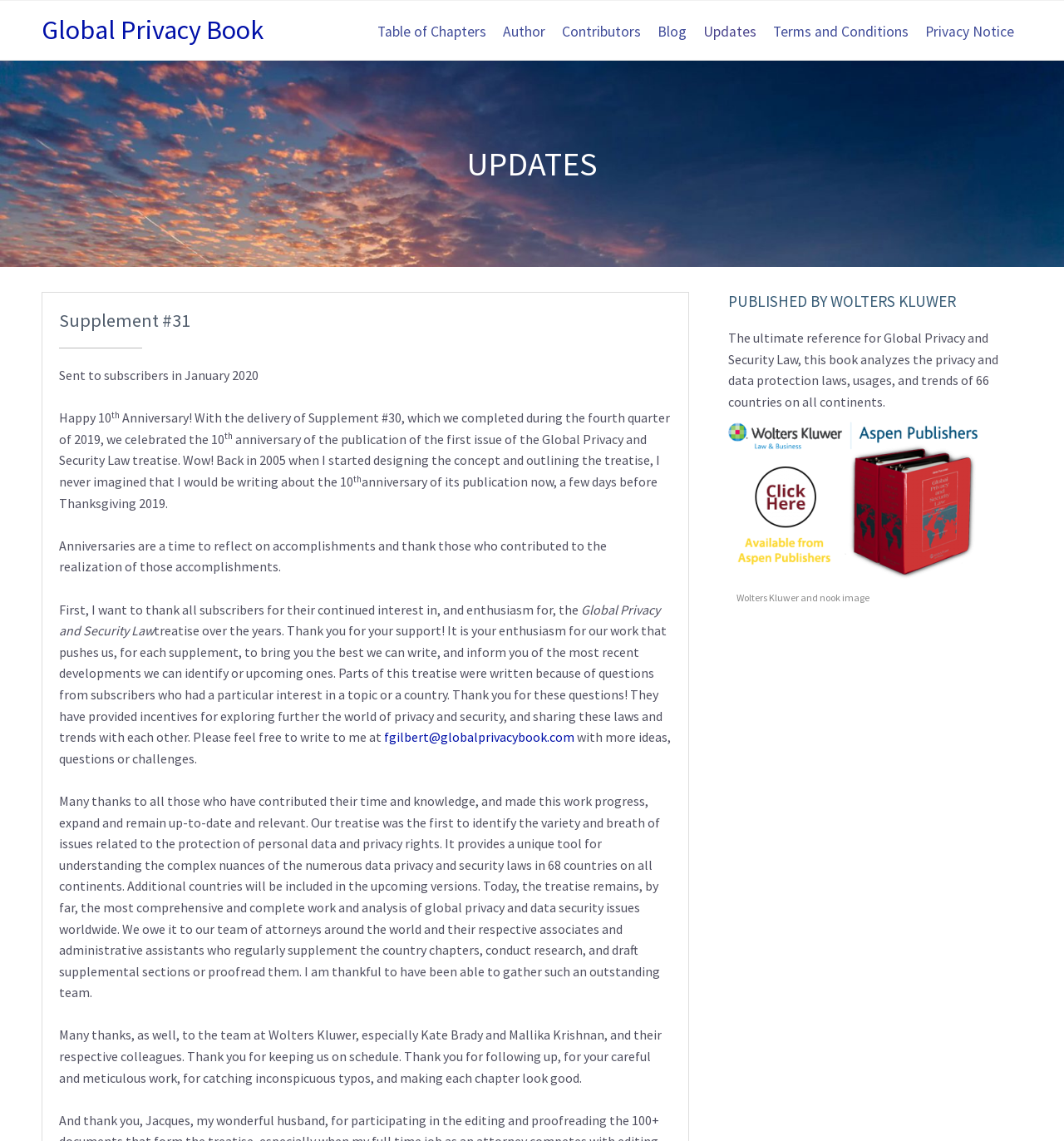How many links are in the top navigation bar?
Use the screenshot to answer the question with a single word or phrase.

7